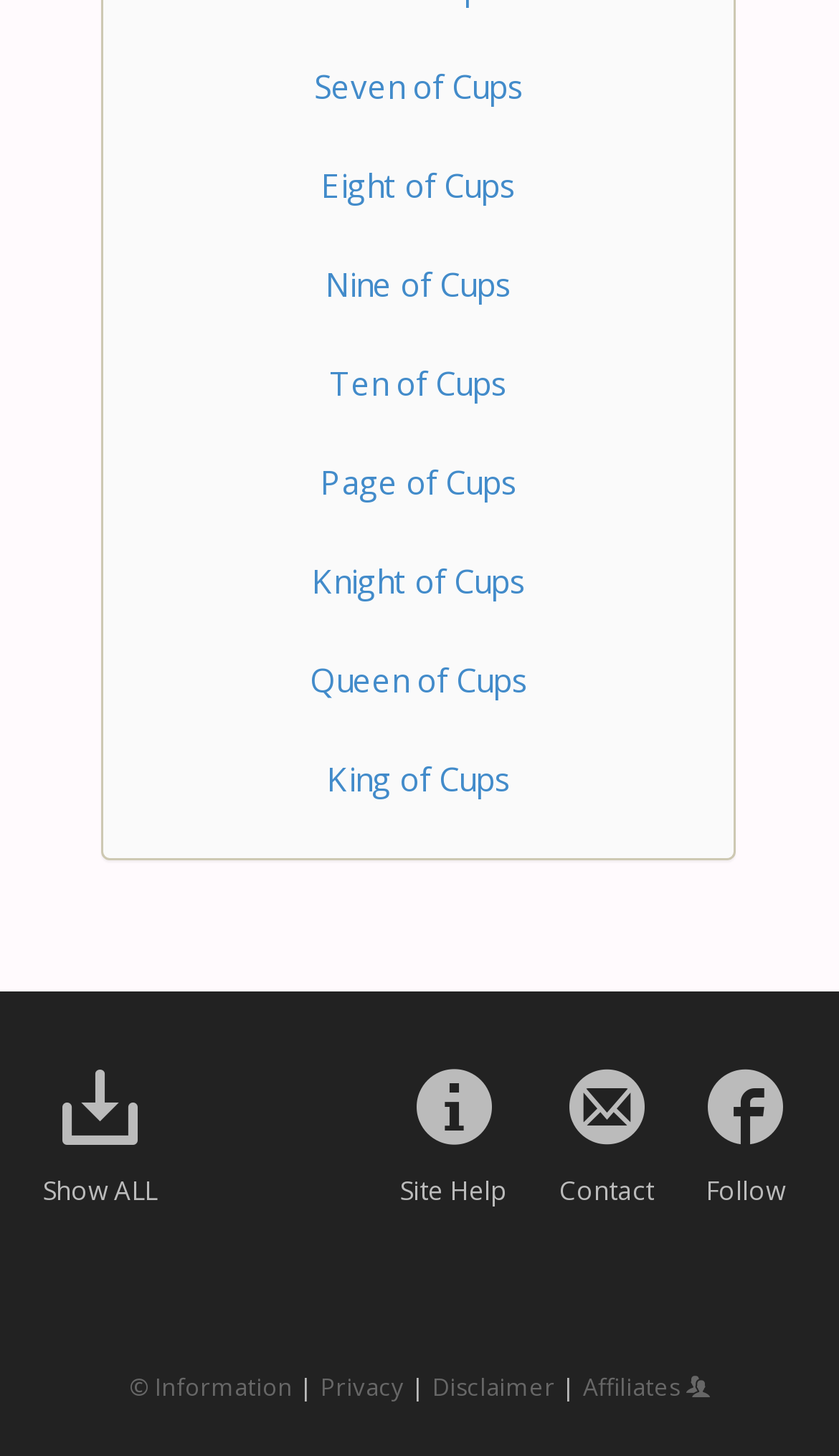Could you specify the bounding box coordinates for the clickable section to complete the following instruction: "Go to the Disclaimer page"?

[0.515, 0.941, 0.662, 0.963]